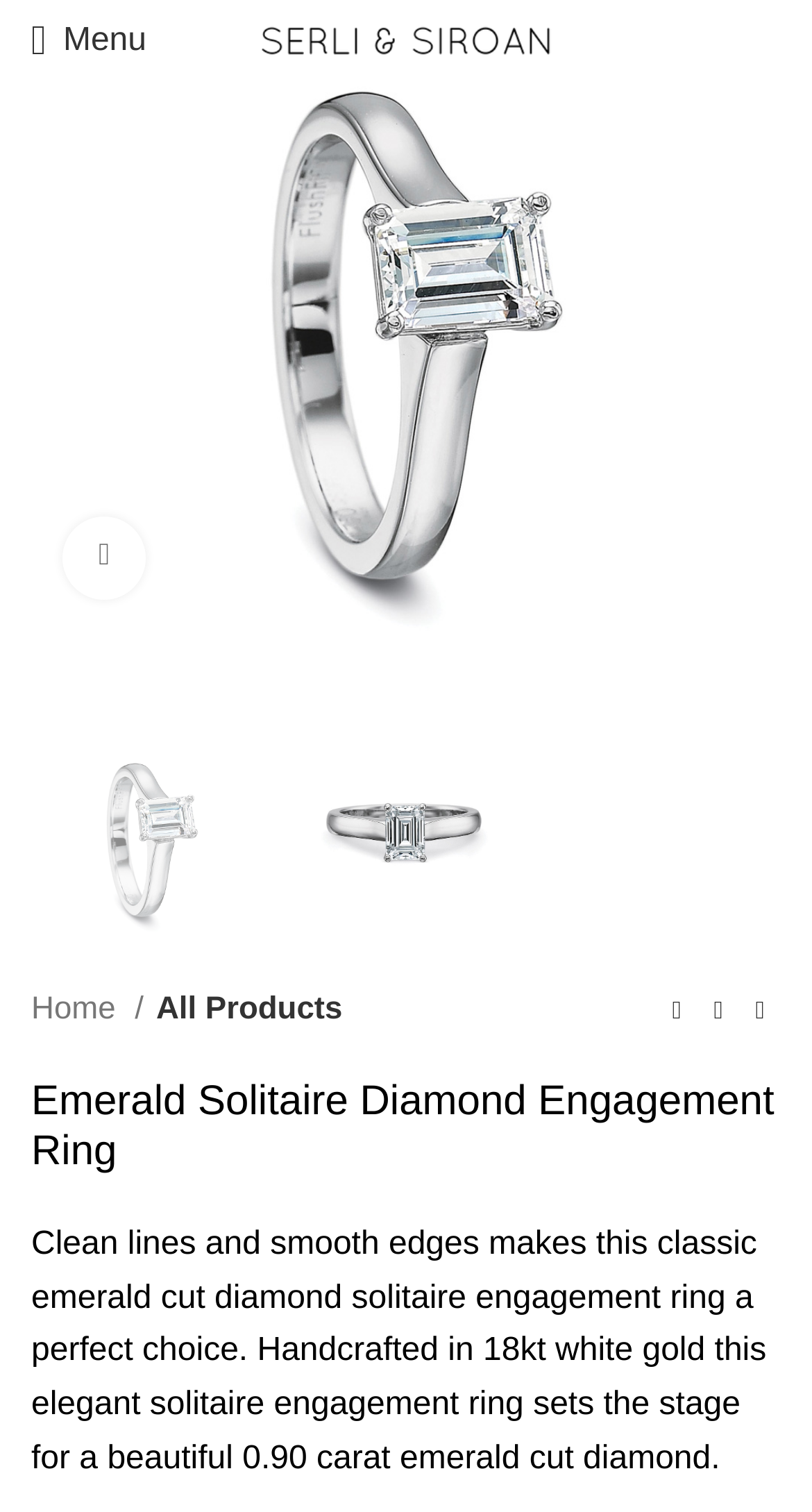Locate the bounding box coordinates of the clickable part needed for the task: "Enter email".

None